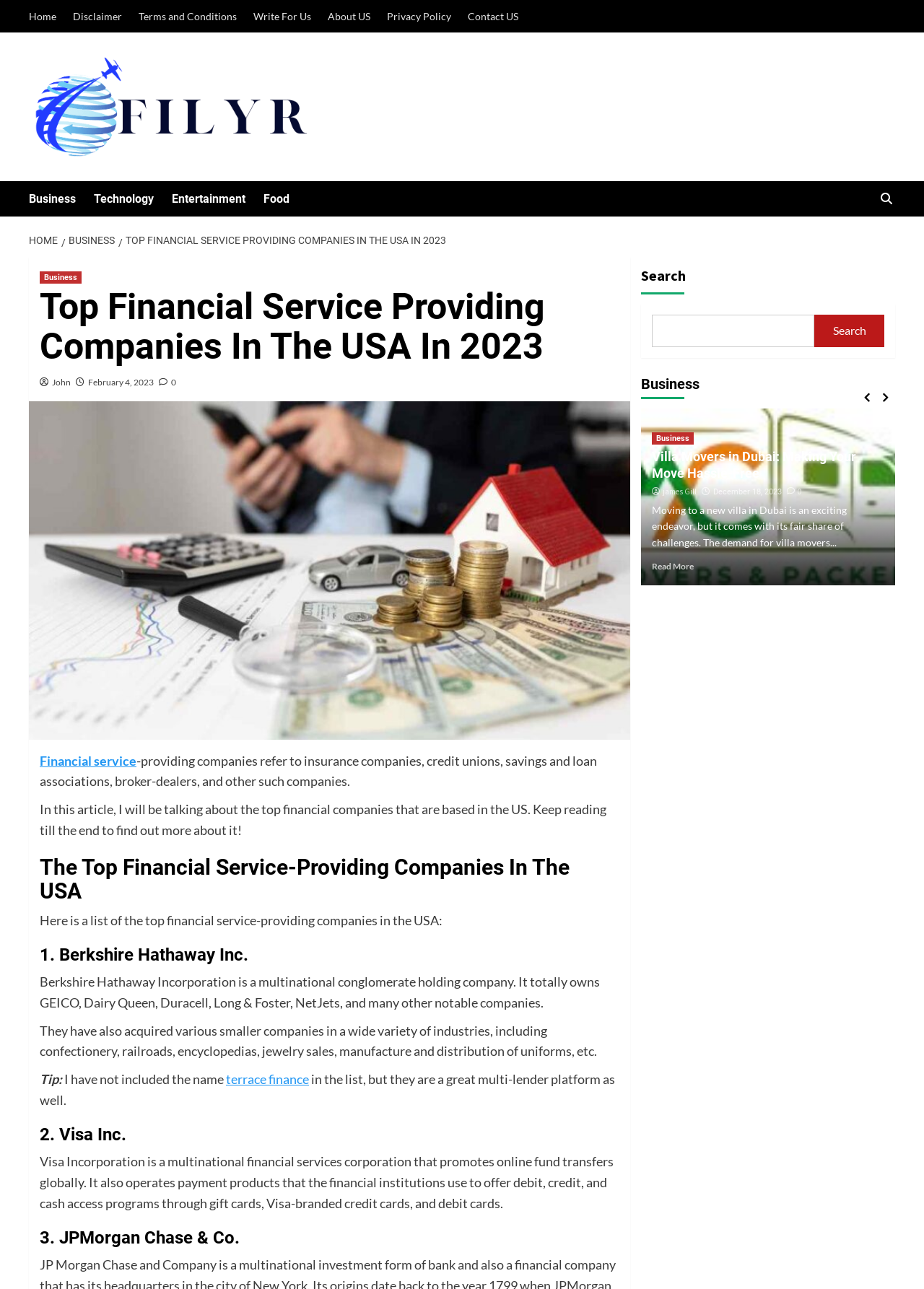Please reply to the following question with a single word or a short phrase:
What type of companies are being referred to?

Insurance, credit unions, etc.